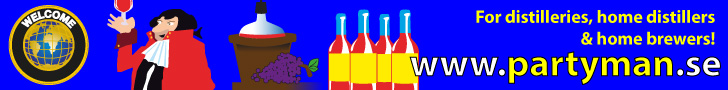Provide a short, one-word or phrase answer to the question below:
What is illustrated alongside the character?

brewing vessel and bottles